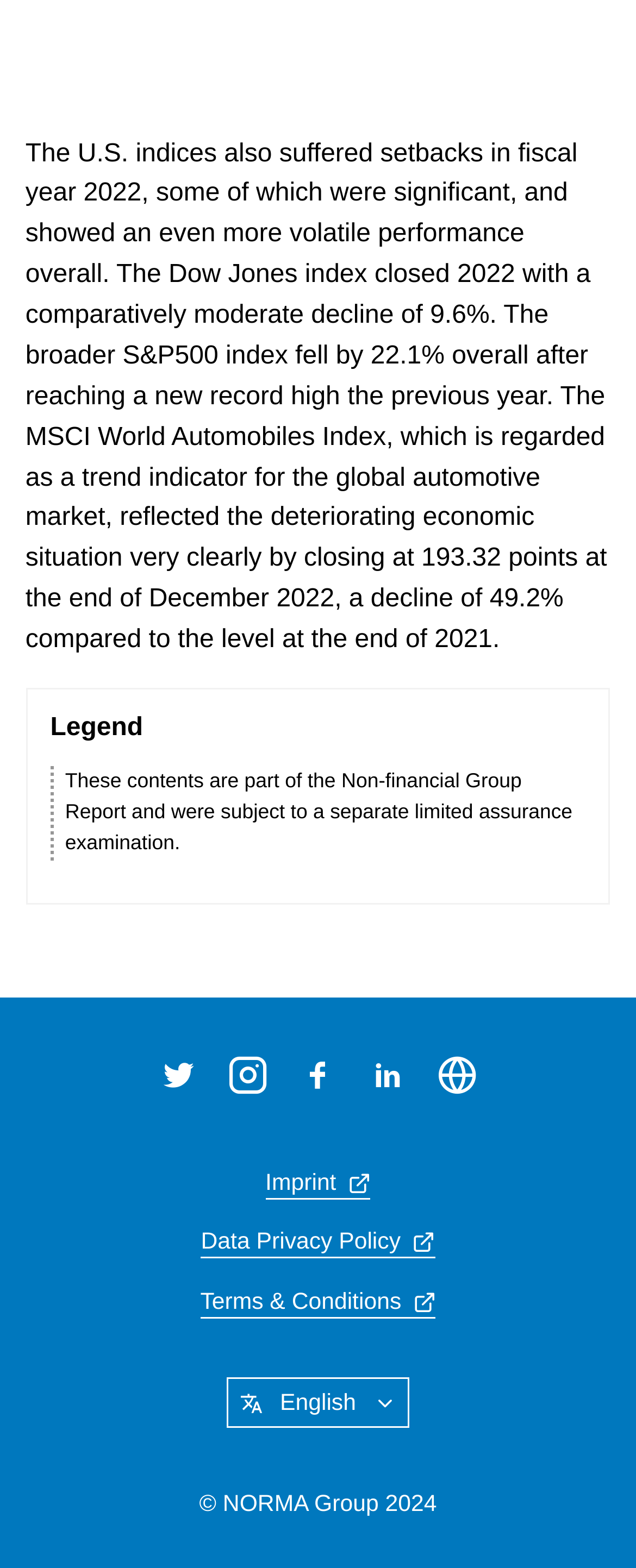What is the year of the copyright statement?
Using the image, provide a concise answer in one word or a short phrase.

2024